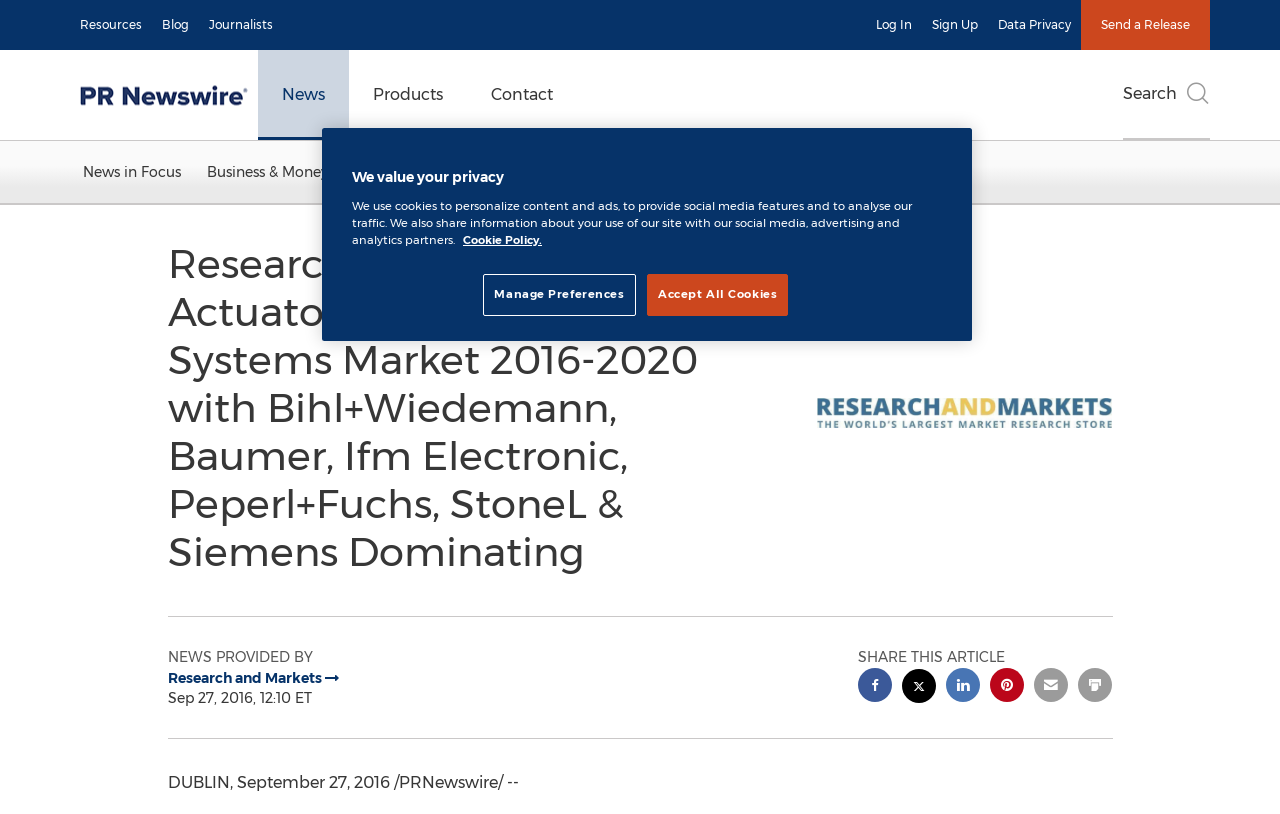What is the principal heading displayed on the webpage?

Research and Markets - Global Actuator Sensor Interface Systems Market 2016-2020 with Bihl+Wiedemann, Baumer, Ifm Electronic, Peperl+Fuchs, StoneL & Siemens Dominating